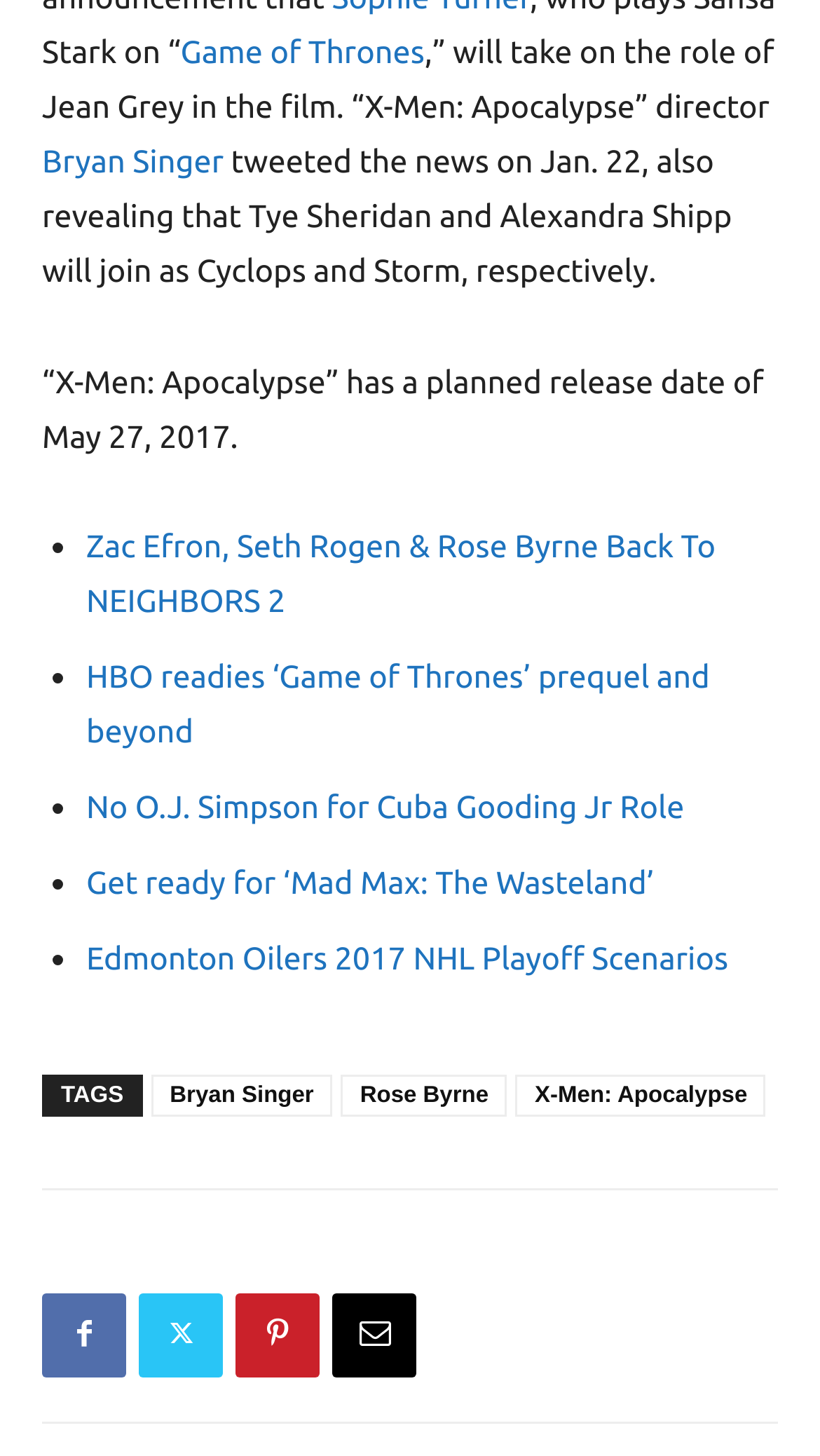Provide a brief response to the question below using a single word or phrase: 
How many news articles are listed?

6